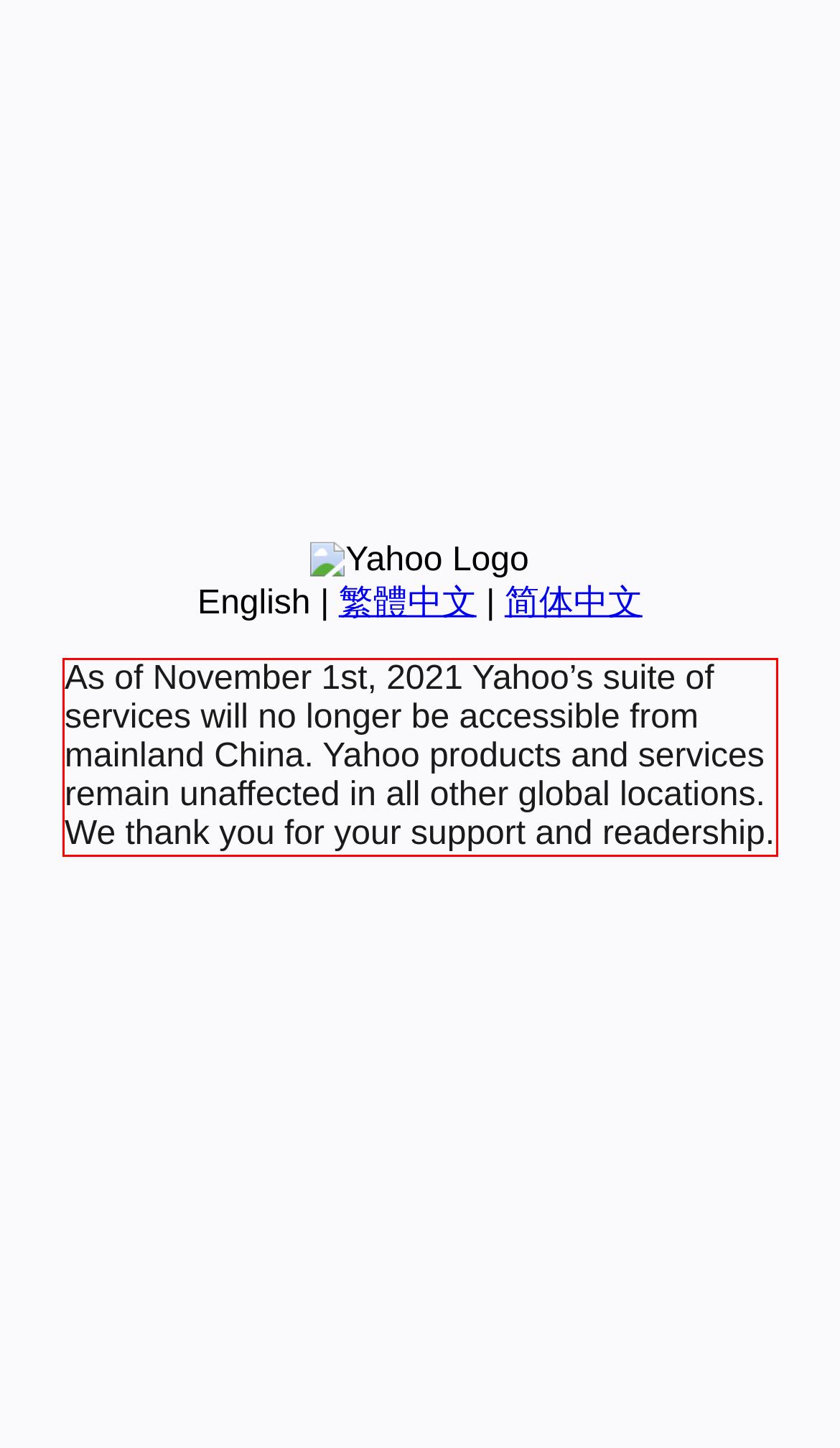You are presented with a webpage screenshot featuring a red bounding box. Perform OCR on the text inside the red bounding box and extract the content.

As of November 1st, 2021 Yahoo’s suite of services will no longer be accessible from mainland China. Yahoo products and services remain unaffected in all other global locations. We thank you for your support and readership.